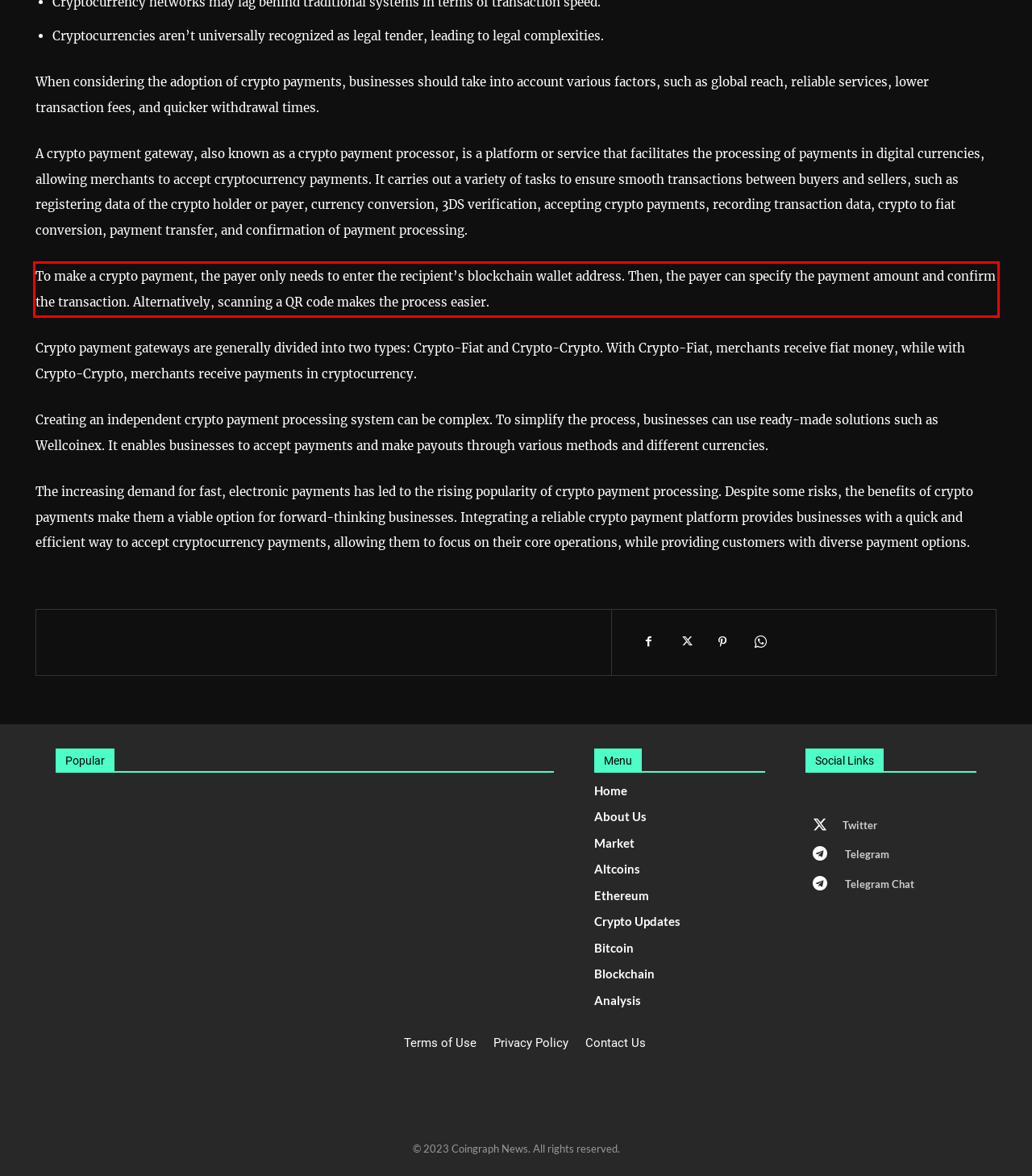View the screenshot of the webpage and identify the UI element surrounded by a red bounding box. Extract the text contained within this red bounding box.

To make a crypto payment, the payer only needs to enter the recipient’s blockchain wallet address. Then, the payer can specify the payment amount and confirm the transaction. Alternatively, scanning a QR code makes the process easier.